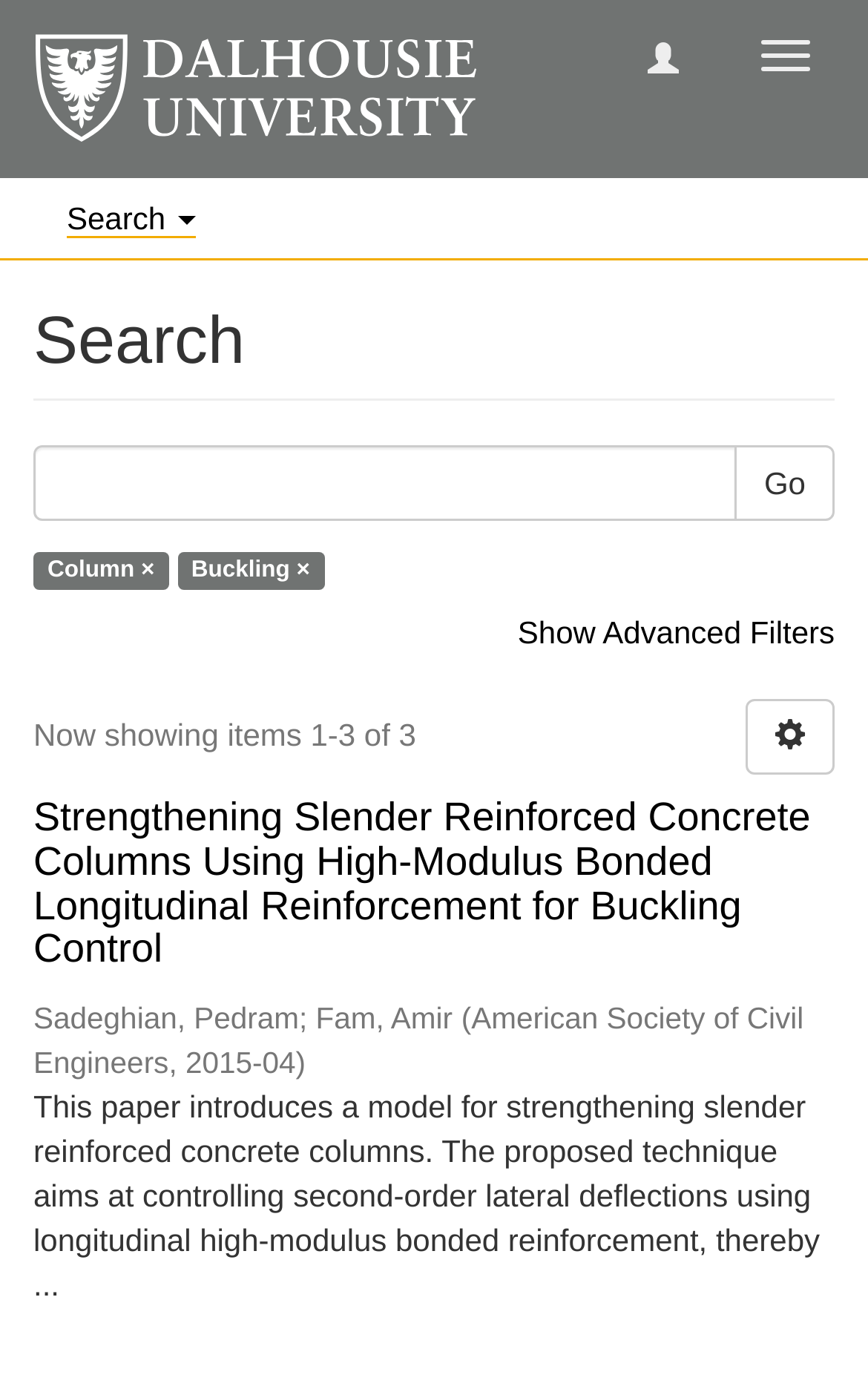What is the purpose of the proposed technique? Examine the screenshot and reply using just one word or a brief phrase.

controlling second-order lateral deflections